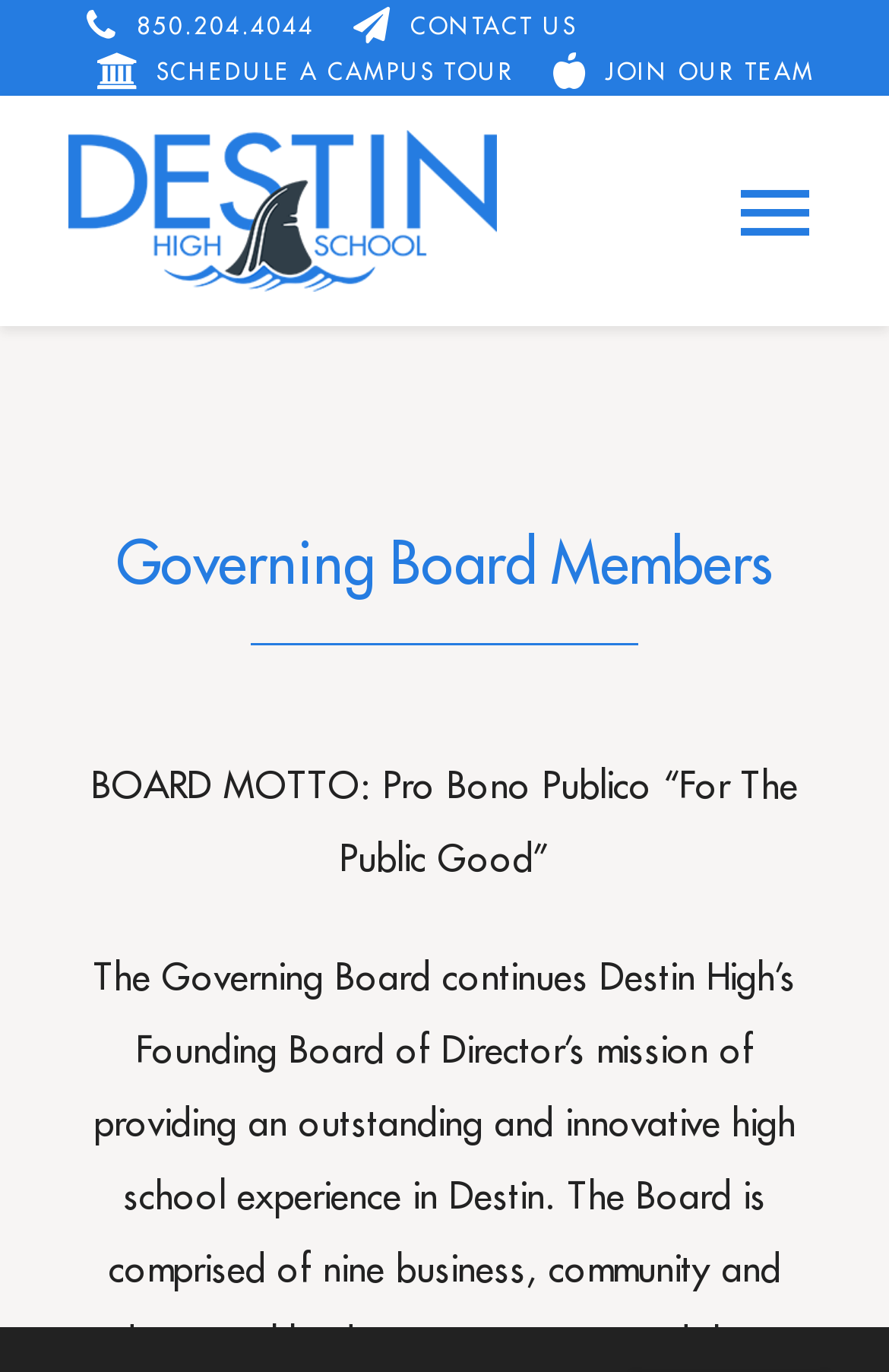Find the bounding box coordinates for the area that should be clicked to accomplish the instruction: "View the GOVERNANCE page".

[0.0, 0.451, 1.0, 0.559]